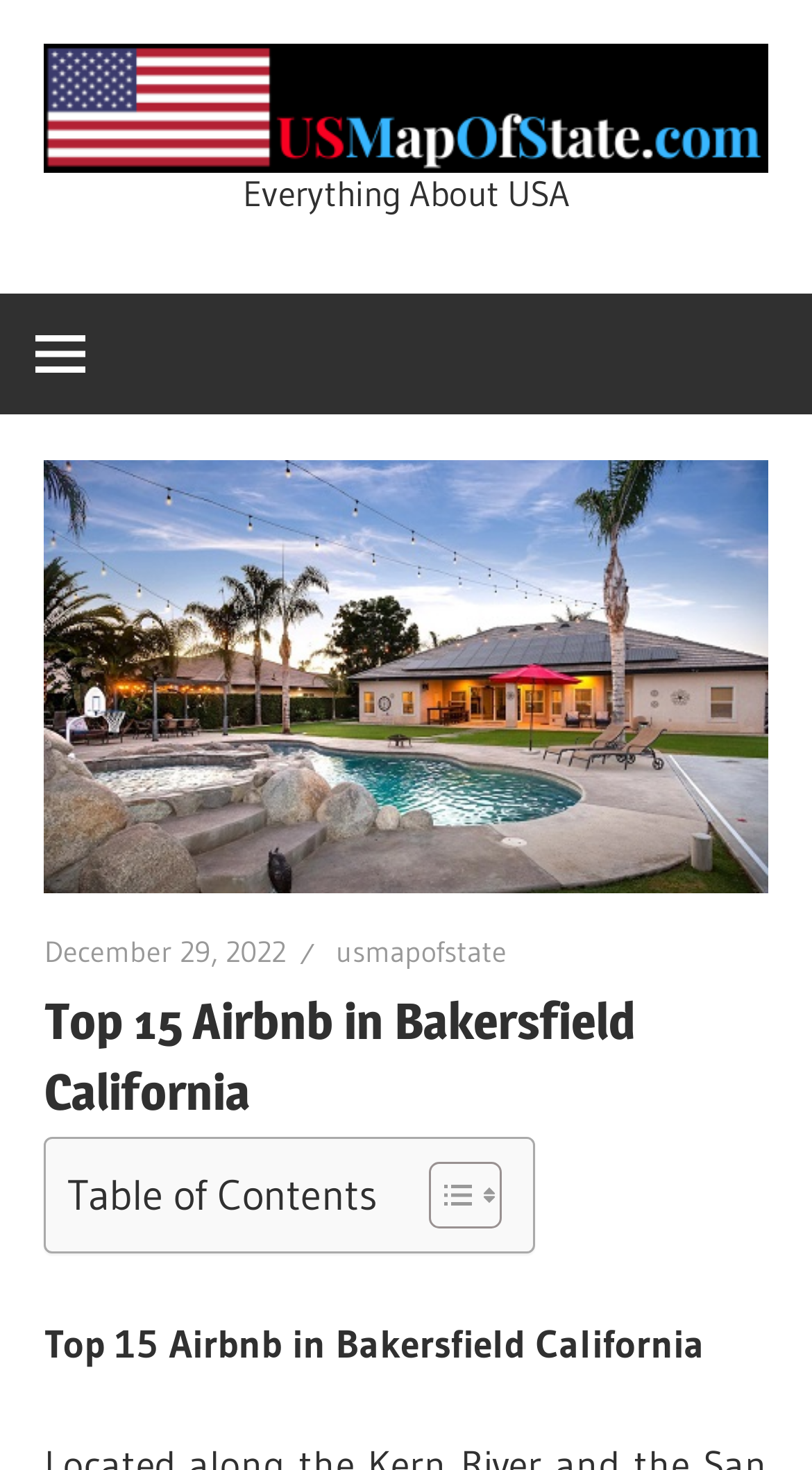Using the element description parent_node: US Map Of State, predict the bounding box coordinates for the UI element. Provide the coordinates in (top-left x, top-left y, bottom-right x, bottom-right y) format with values ranging from 0 to 1.

[0.054, 0.024, 0.989, 0.053]